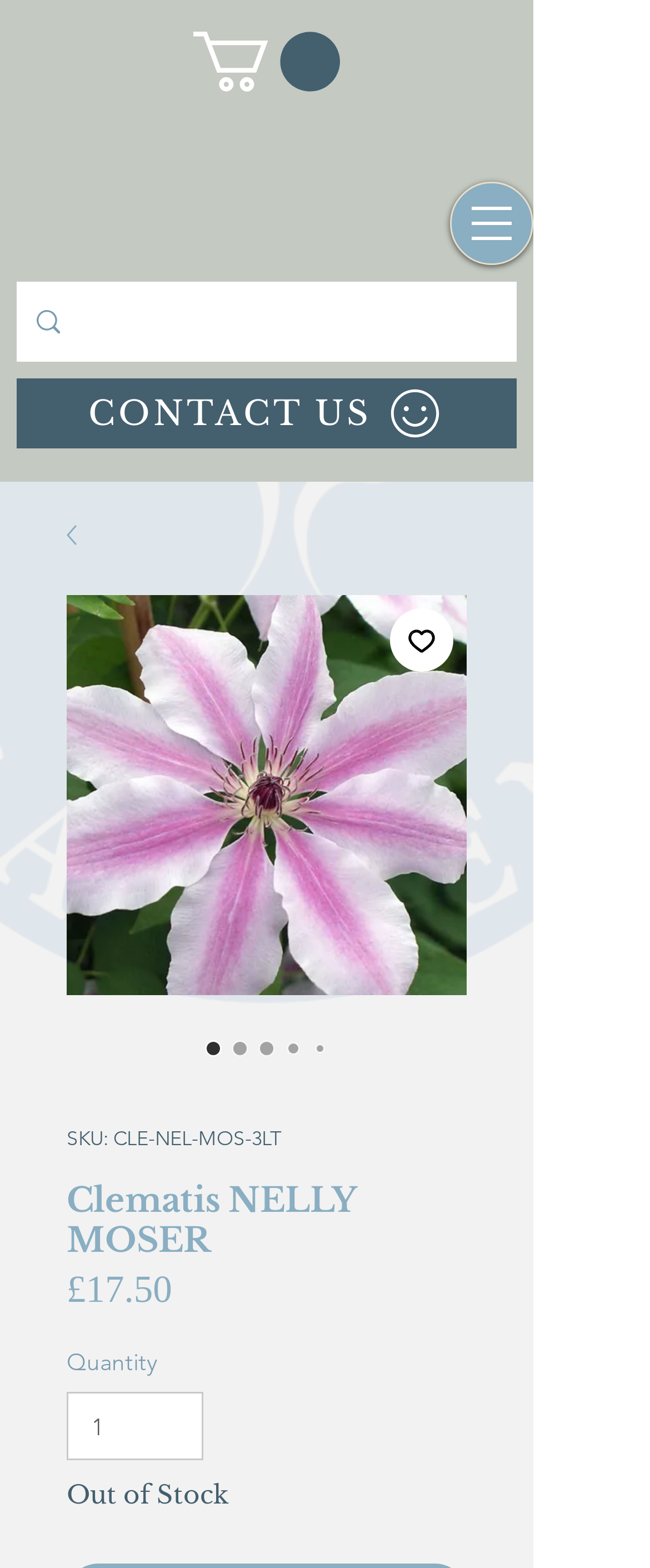Describe the webpage in detail, including text, images, and layout.

This webpage is about a specific plant, Clematis NELLY MOSER, and allows users to purchase it online. At the top right corner, there is a button to open the navigation menu. Below it, there is a search bar with a magnifying glass icon, where users can input keywords to search for other plants.

On the left side of the page, there is a link to the "CONTACT US" page, accompanied by a small image. Below it, there is a large image of the Clematis NELLY MOSER plant, taking up most of the page's width.

To the right of the plant image, there are several radio buttons with the same label "Clematis NELLY MOSER", allowing users to select different options. Below the radio buttons, there is an "Add to Wishlist" button with a heart icon.

The page also displays product information, including the SKU number, product name, price (£17.50), and a quantity selector. Additionally, there is a notice indicating that the product is out of stock.